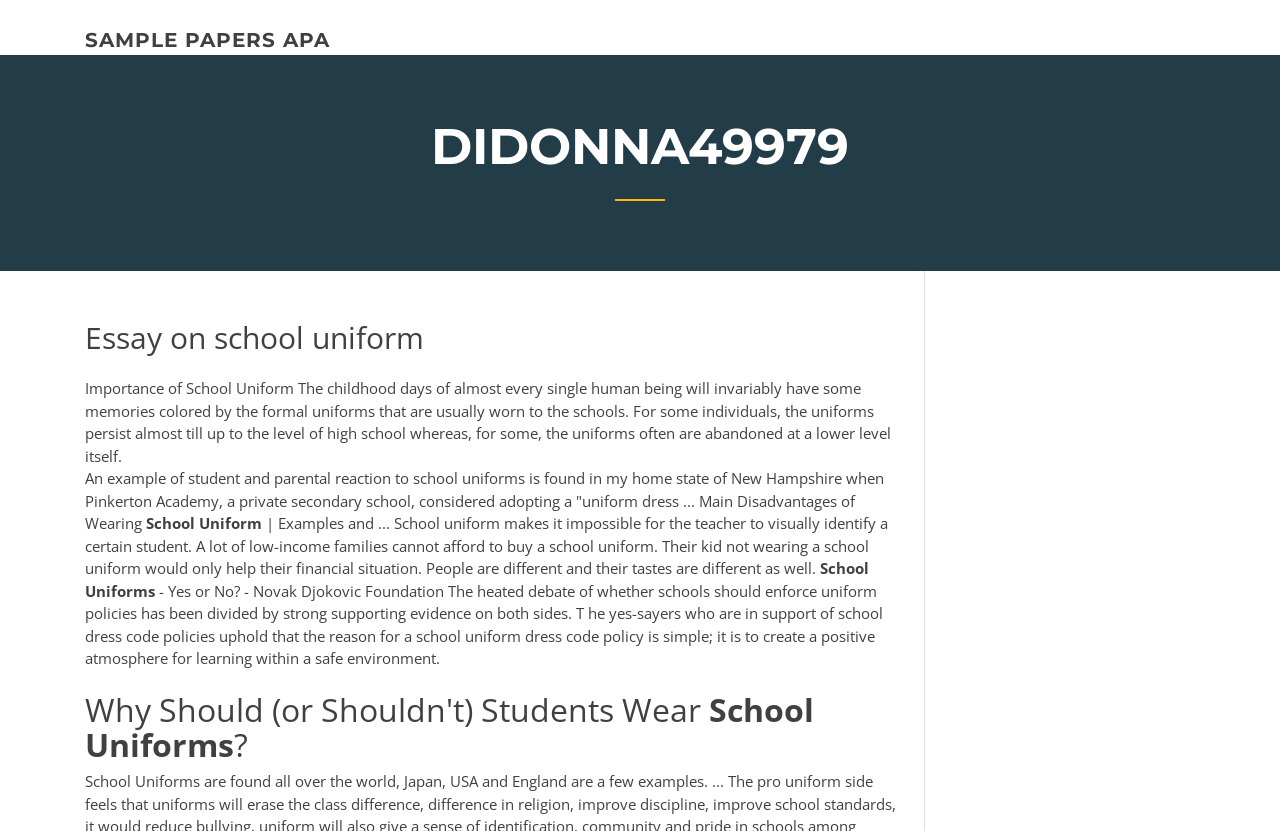Please provide a comprehensive answer to the question below using the information from the image: What is the main topic of the essay?

The main topic of the essay can be determined by looking at the headings and the content of the webpage. The heading 'Essay on school uniform' and the subsequent paragraphs discussing the importance and disadvantages of school uniforms suggest that the main topic of the essay is school uniform.